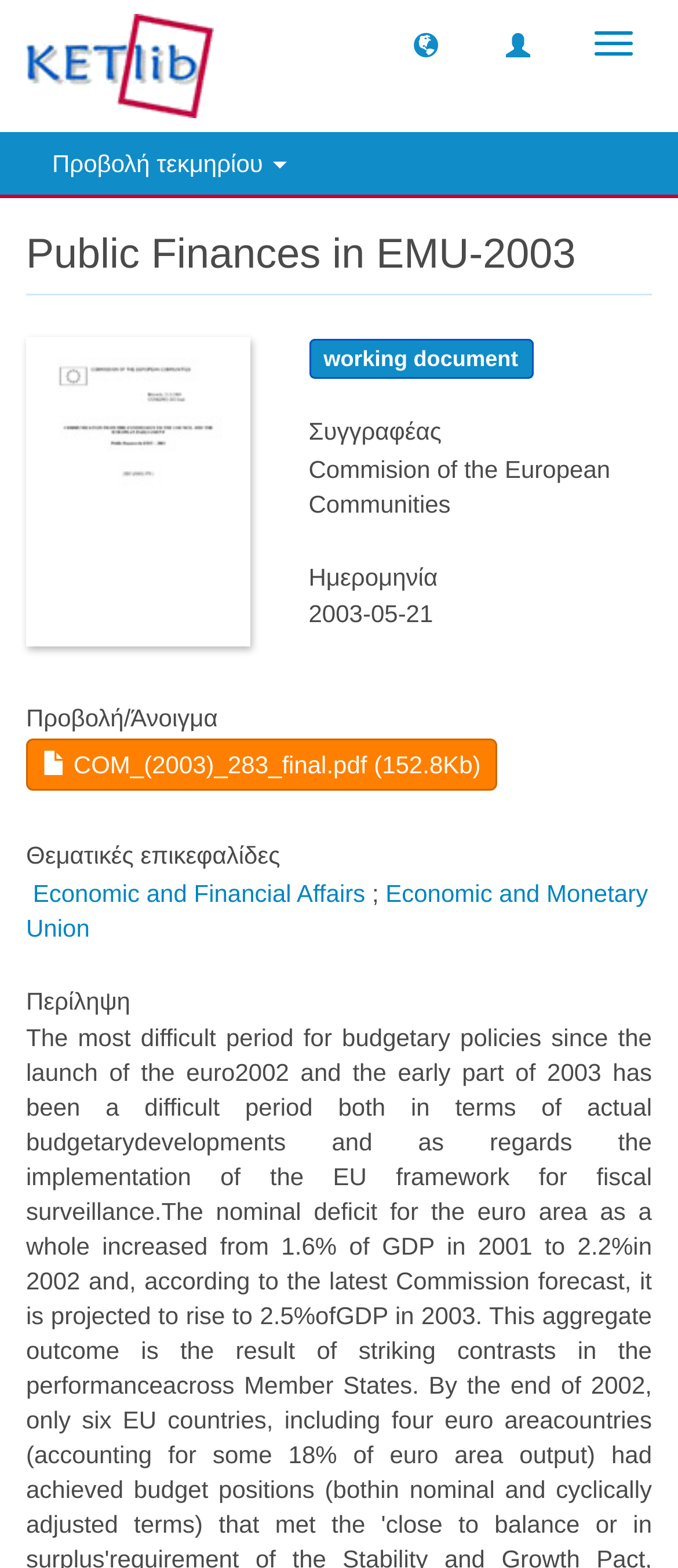What is the type of document?
Please look at the screenshot and answer in one word or a short phrase.

working document